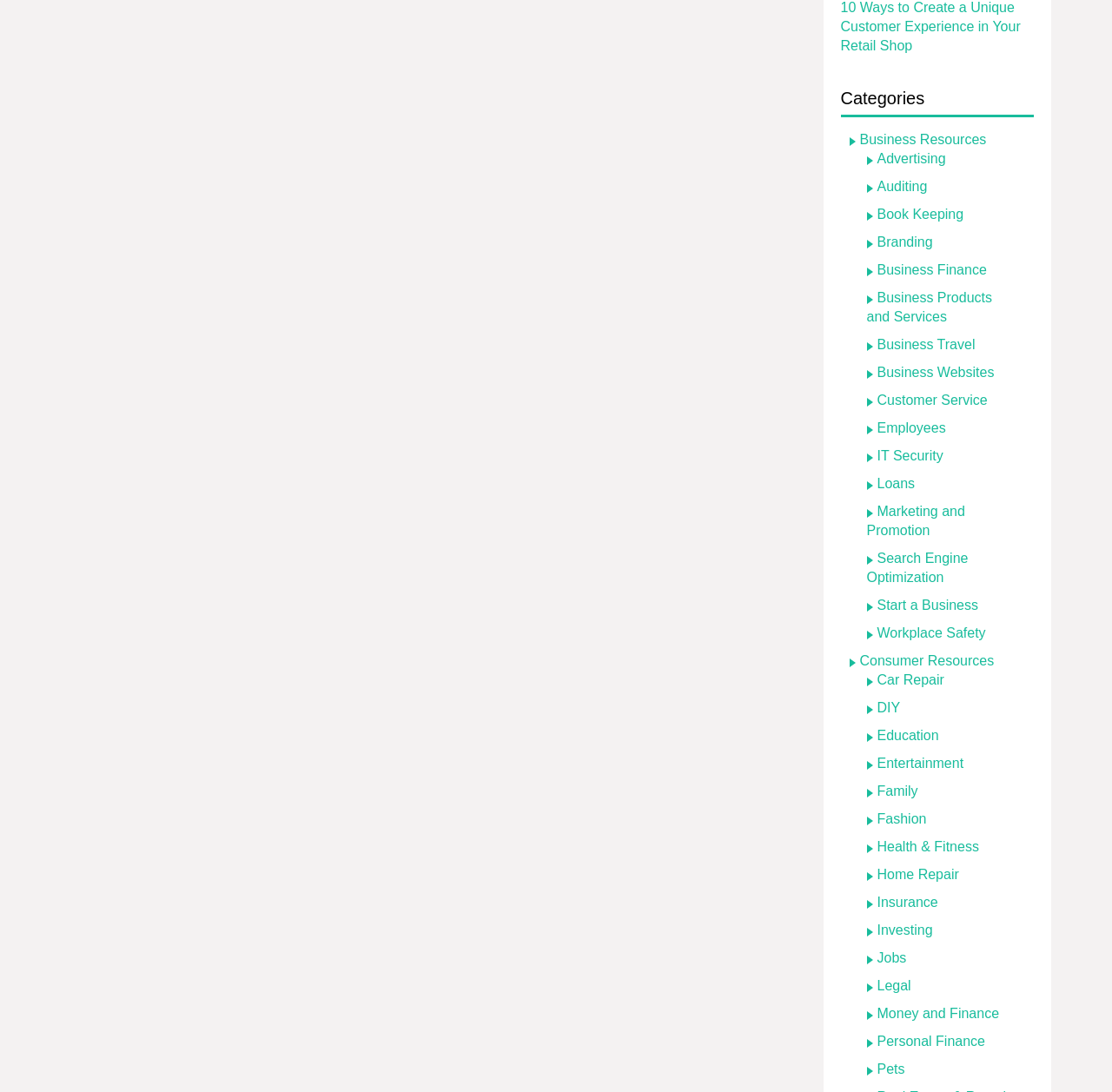Identify the bounding box of the UI element that matches this description: "Marketing and Promotion".

[0.779, 0.461, 0.868, 0.492]